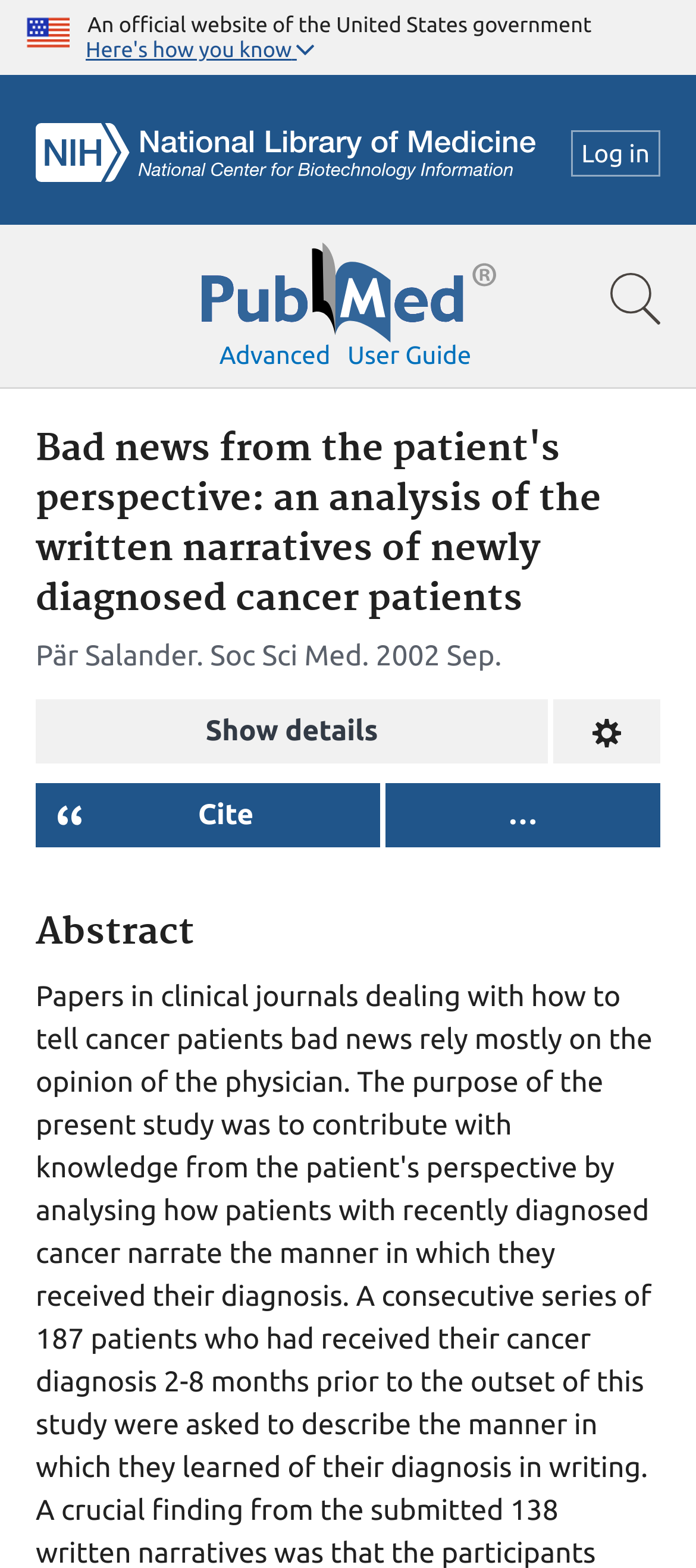Determine the bounding box coordinates of the element's region needed to click to follow the instruction: "Show search bar". Provide these coordinates as four float numbers between 0 and 1, formatted as [left, top, right, bottom].

[0.856, 0.166, 0.969, 0.216]